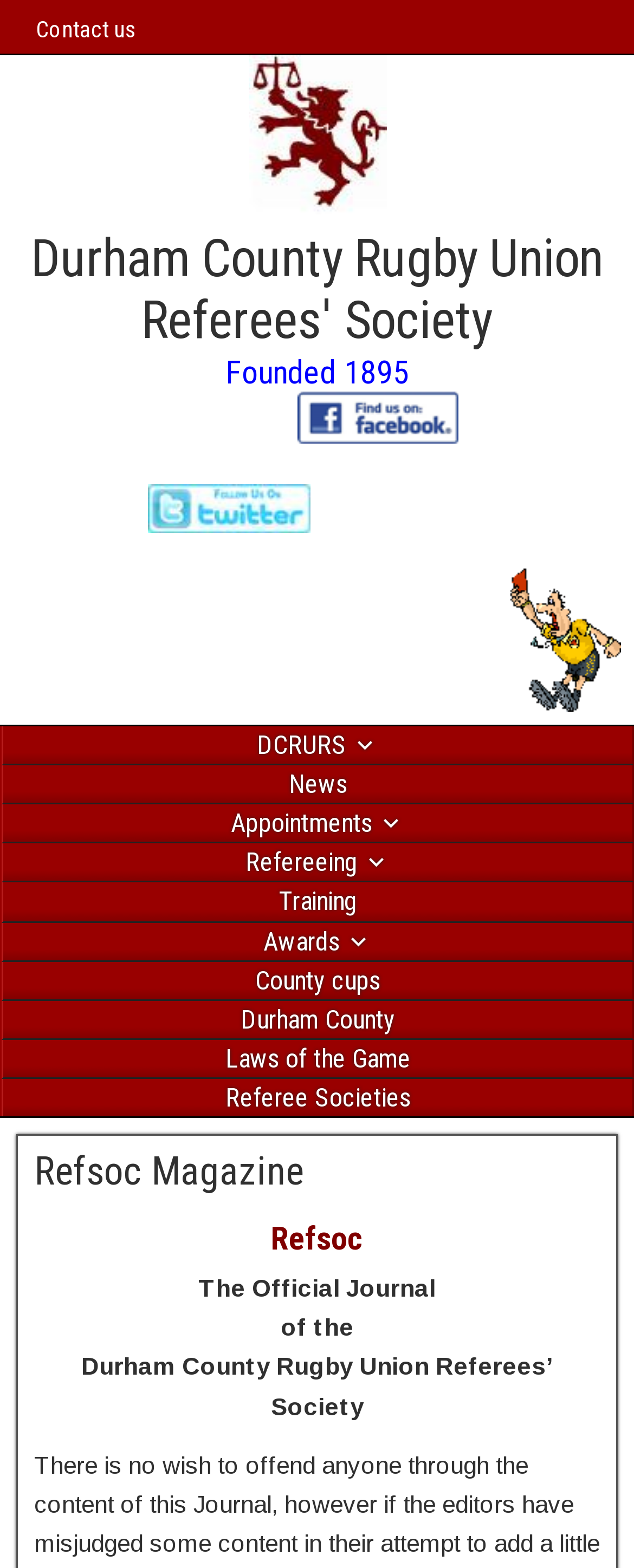What is the name of the official journal of the society?
Look at the screenshot and respond with a single word or phrase.

Refsoc Magazine